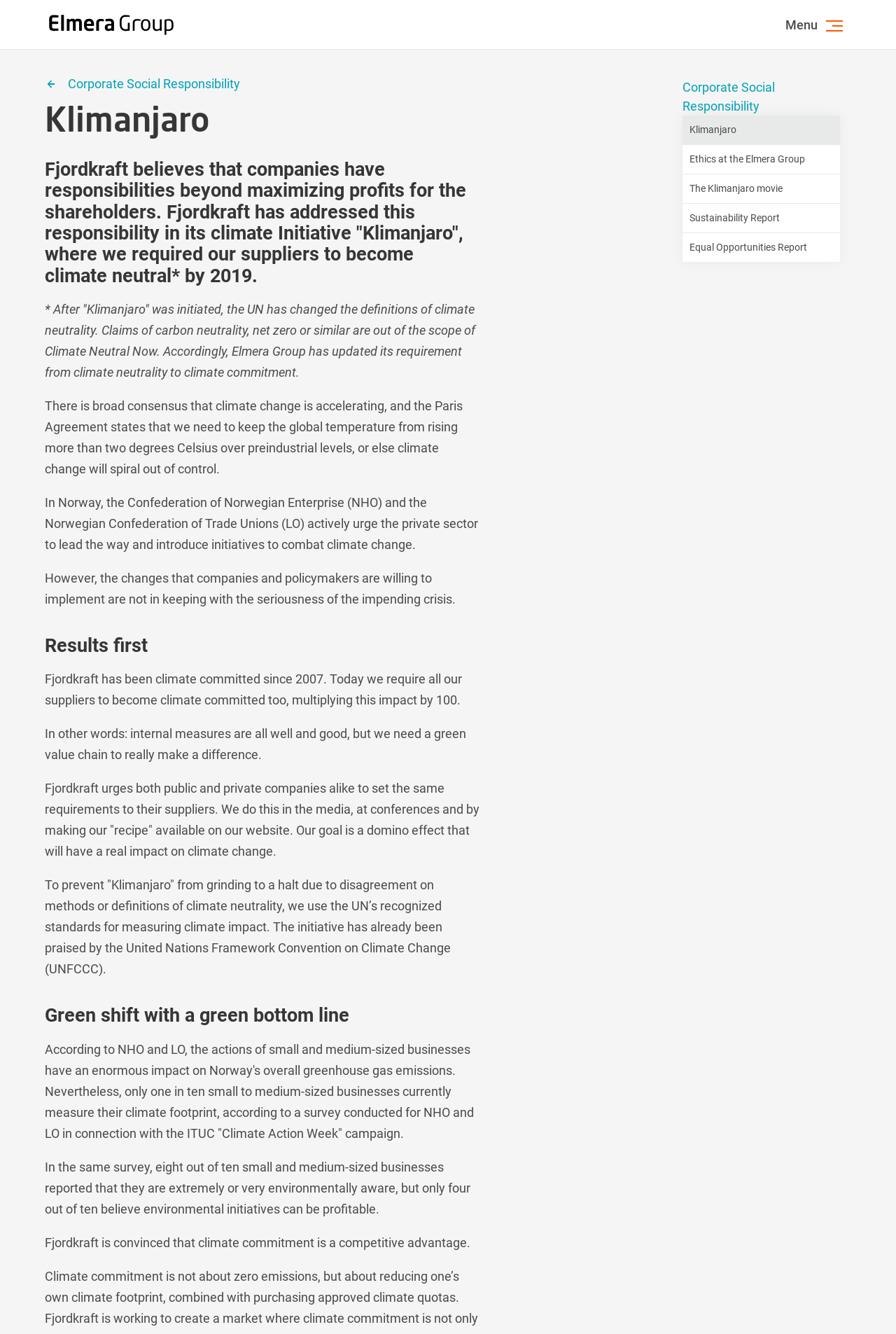Please respond to the question with a concise word or phrase:
What is Fjordkraft's belief about environmental initiatives?

They are a competitive advantage